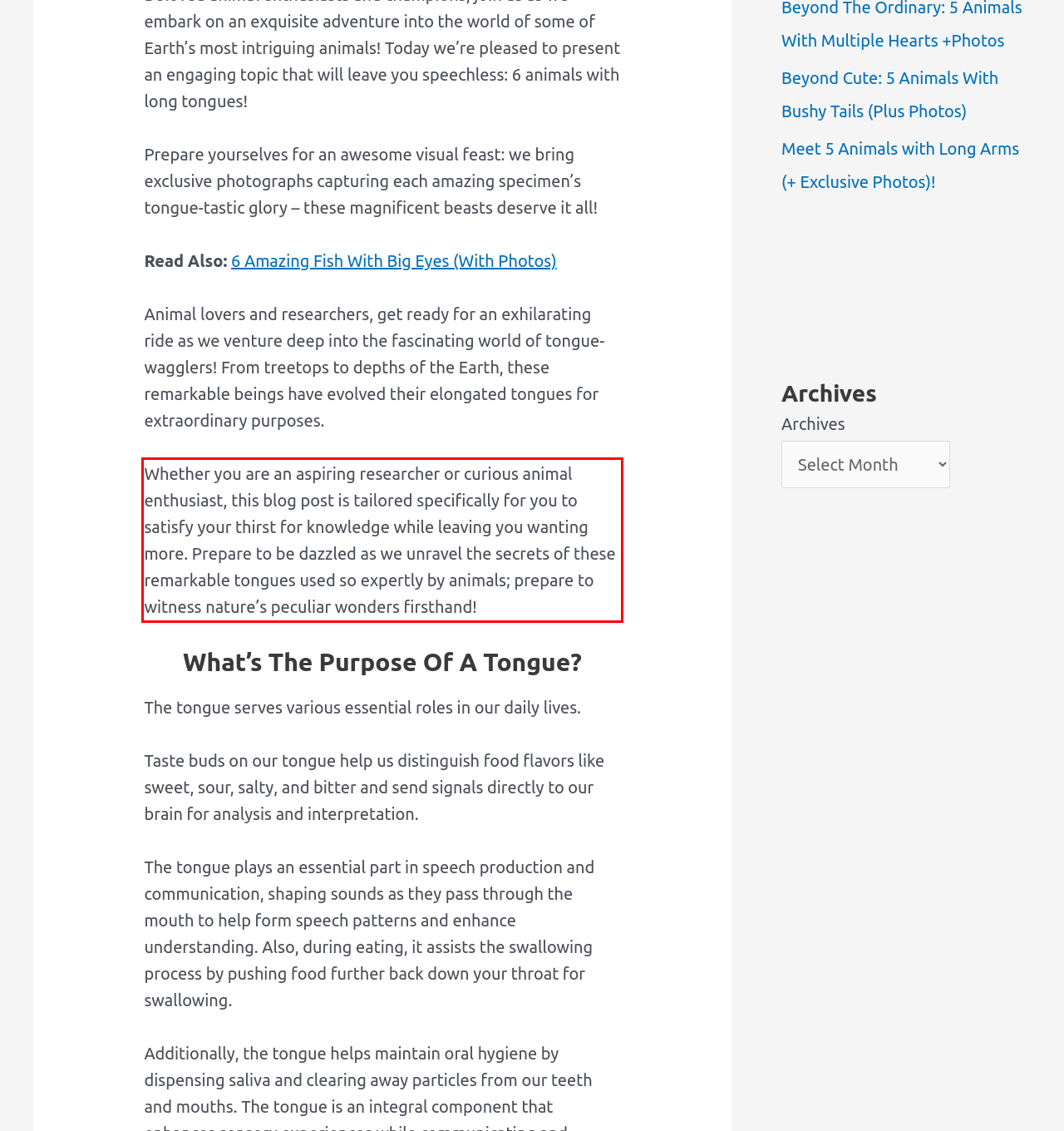Given a webpage screenshot, locate the red bounding box and extract the text content found inside it.

Whether you are an aspiring researcher or curious animal enthusiast, this blog post is tailored specifically for you to satisfy your thirst for knowledge while leaving you wanting more. Prepare to be dazzled as we unravel the secrets of these remarkable tongues used so expertly by animals; prepare to witness nature’s peculiar wonders firsthand!